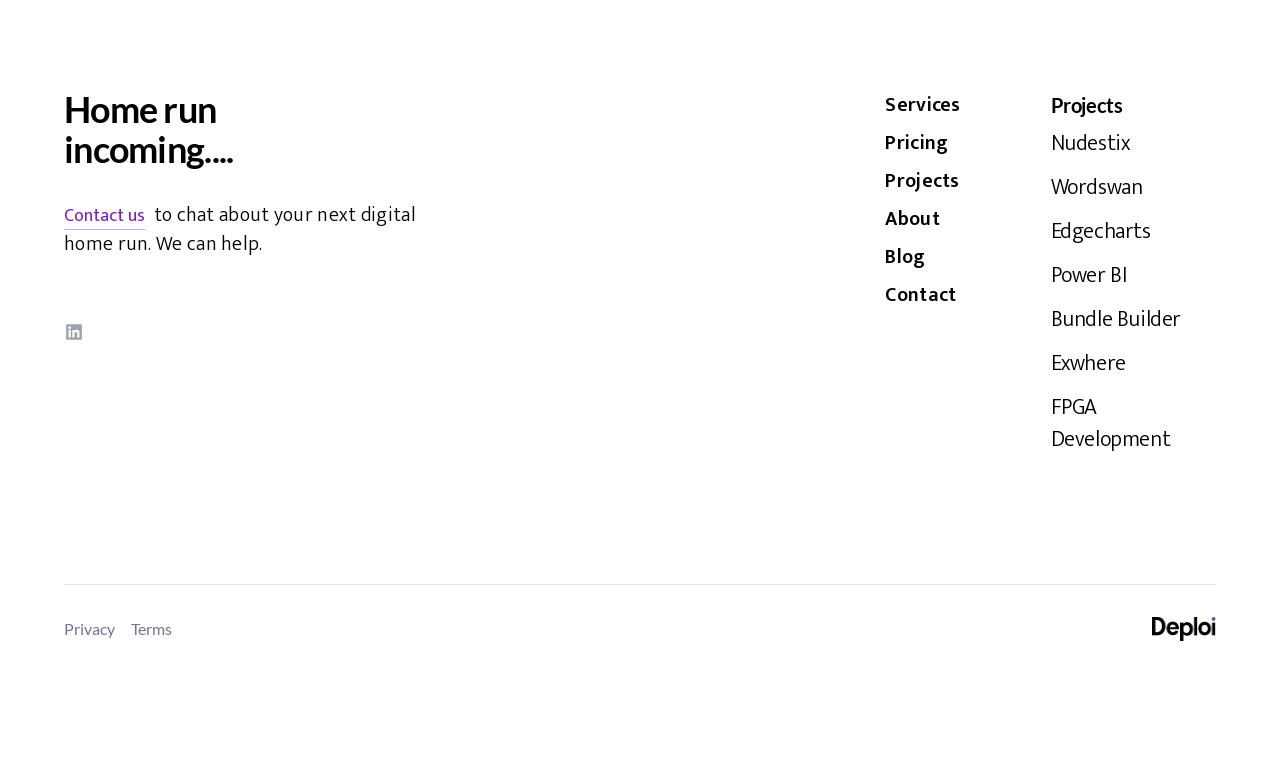Could you determine the bounding box coordinates of the clickable element to complete the instruction: "Go to BUSINESS SERVICES page"? Provide the coordinates as four float numbers between 0 and 1, i.e., [left, top, right, bottom].

None